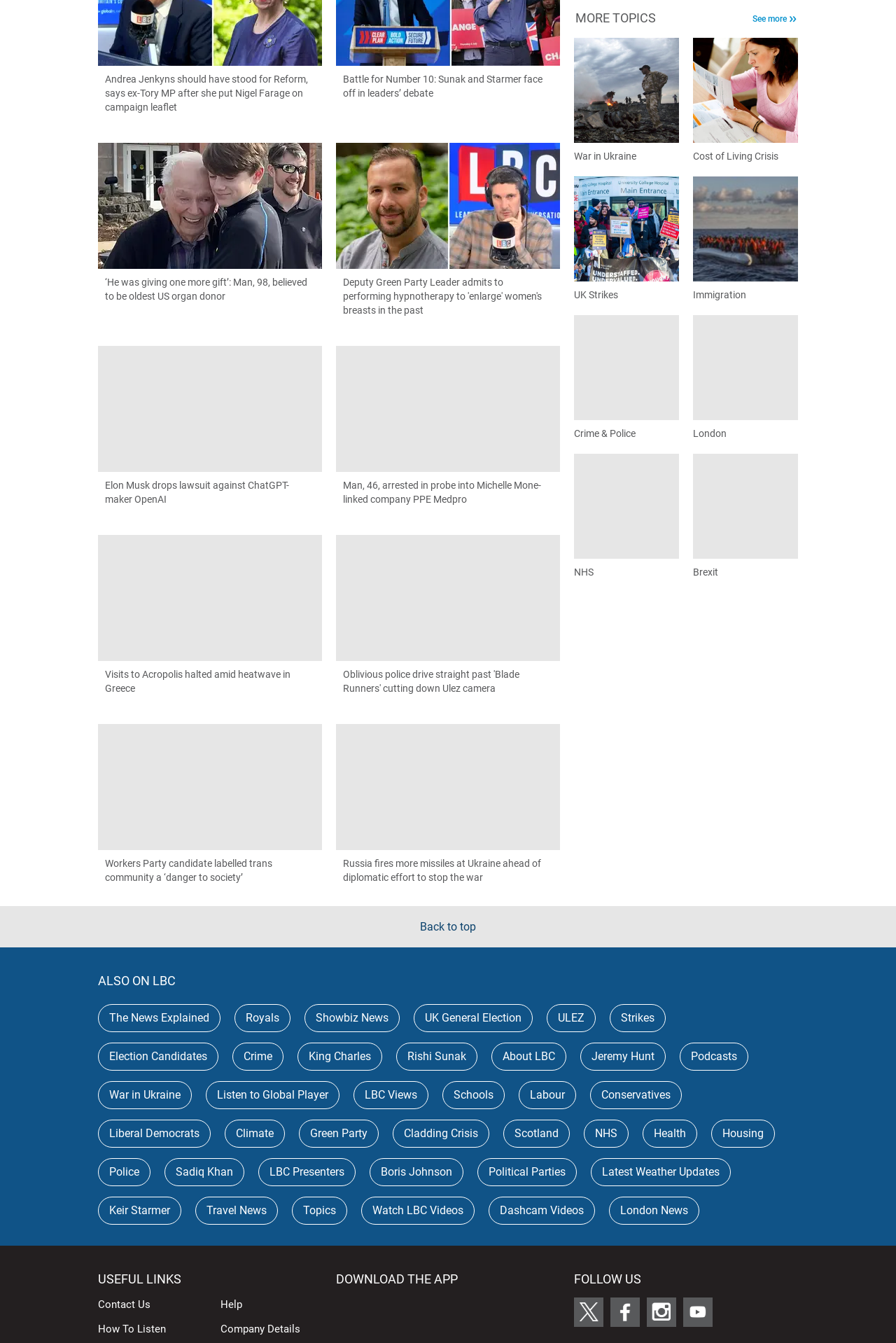Answer with a single word or phrase: 
How many images are on the webpage?

9